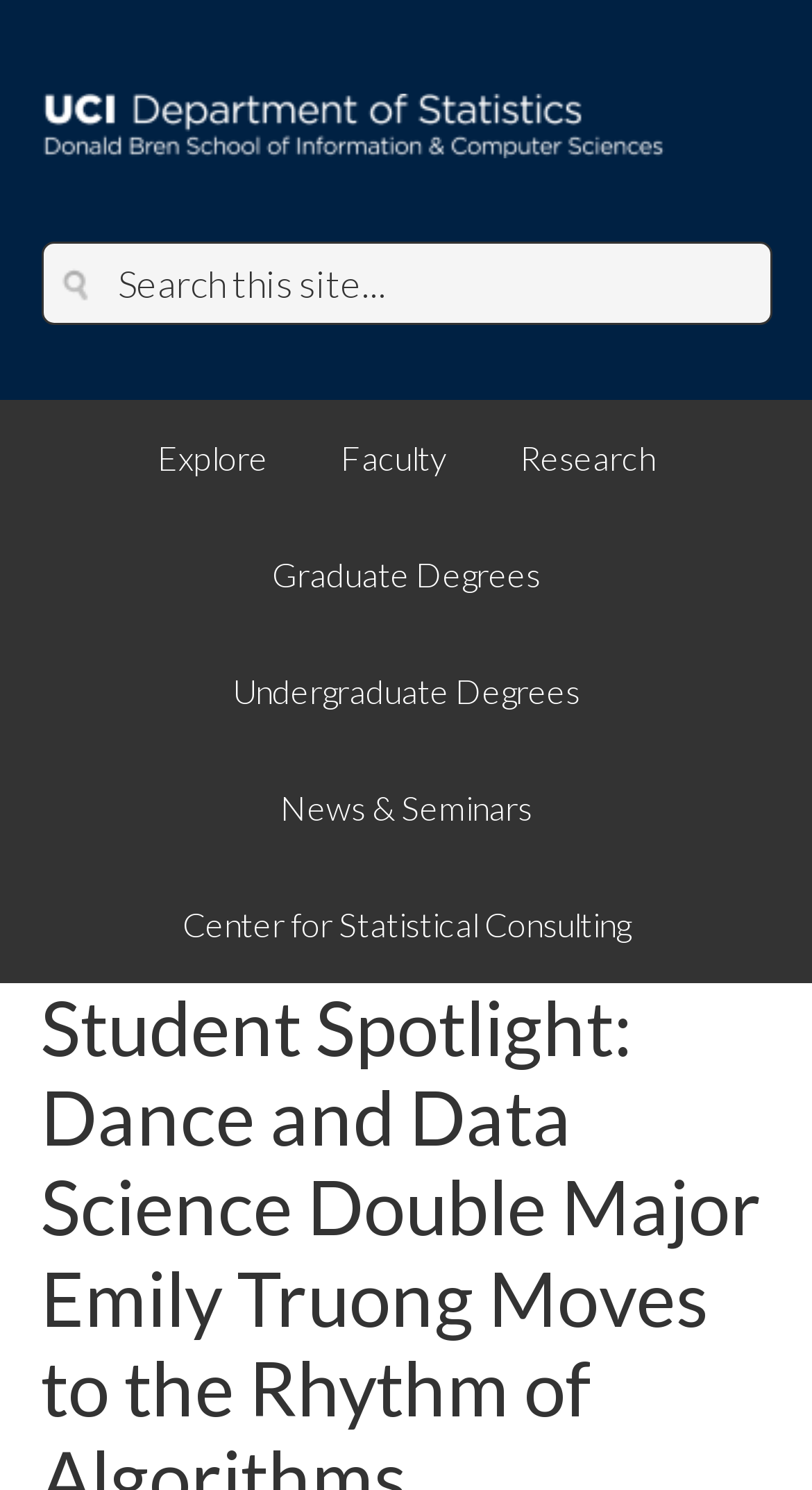Locate the headline of the webpage and generate its content.

Department of Statistics - Donald Bren School of Information & Computer Sciences